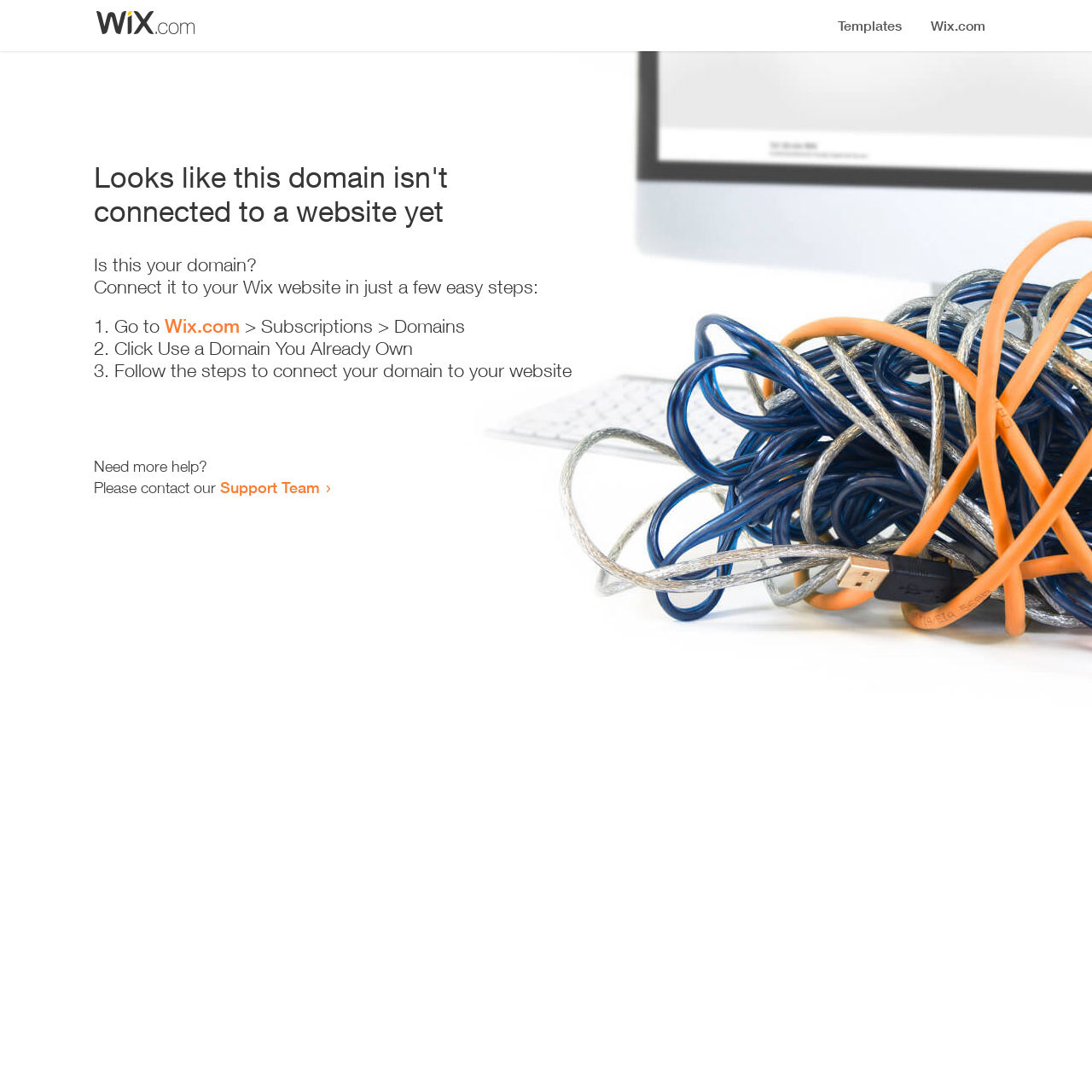What is the purpose of the webpage?
Based on the image, answer the question in a detailed manner.

The webpage appears to be a guide for users to connect their domain to their Wix website, providing step-by-step instructions and support resources.